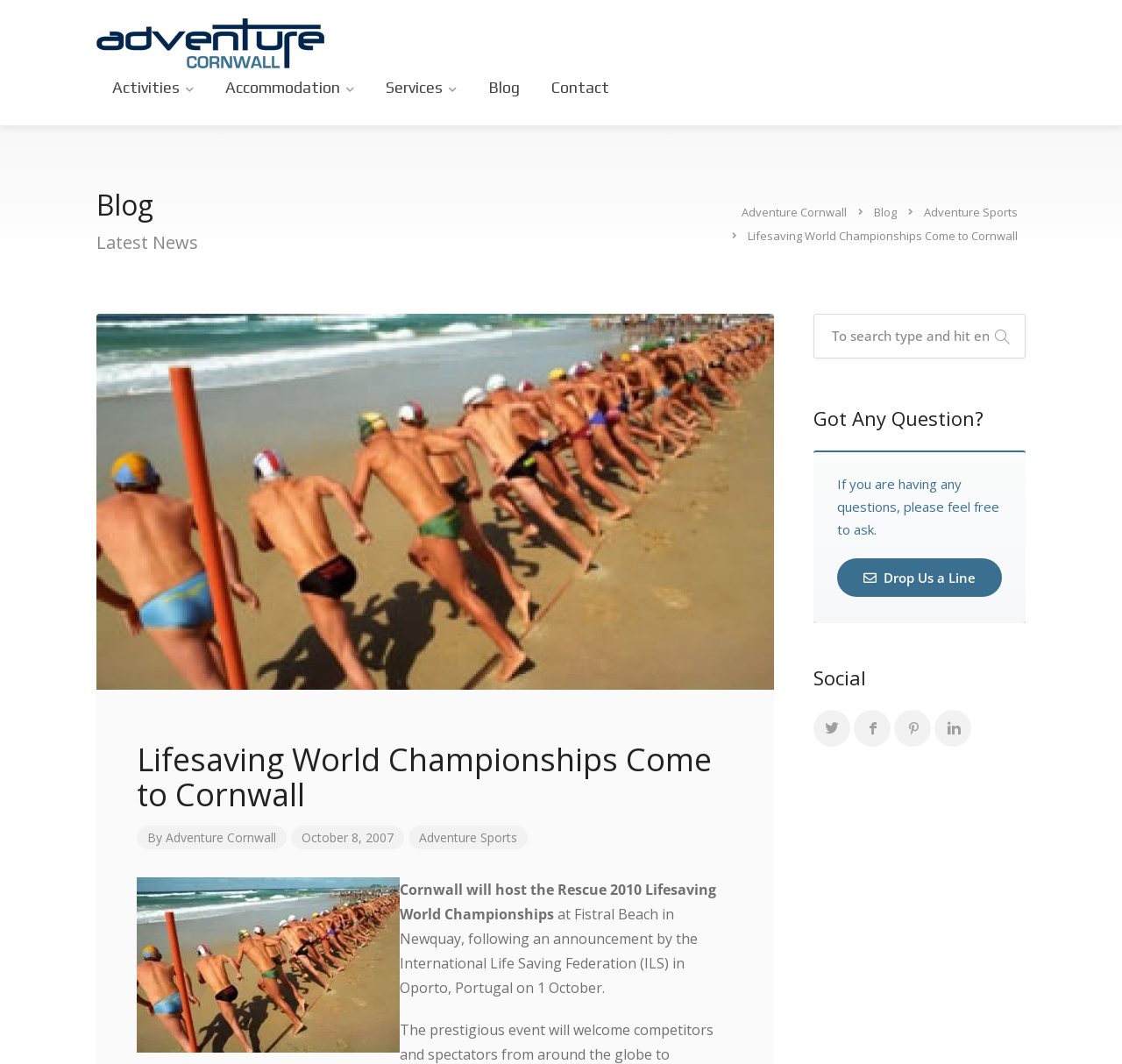Provide a single word or phrase answer to the question: 
What is the date of the announcement about the Lifesaving World Championships?

October 1